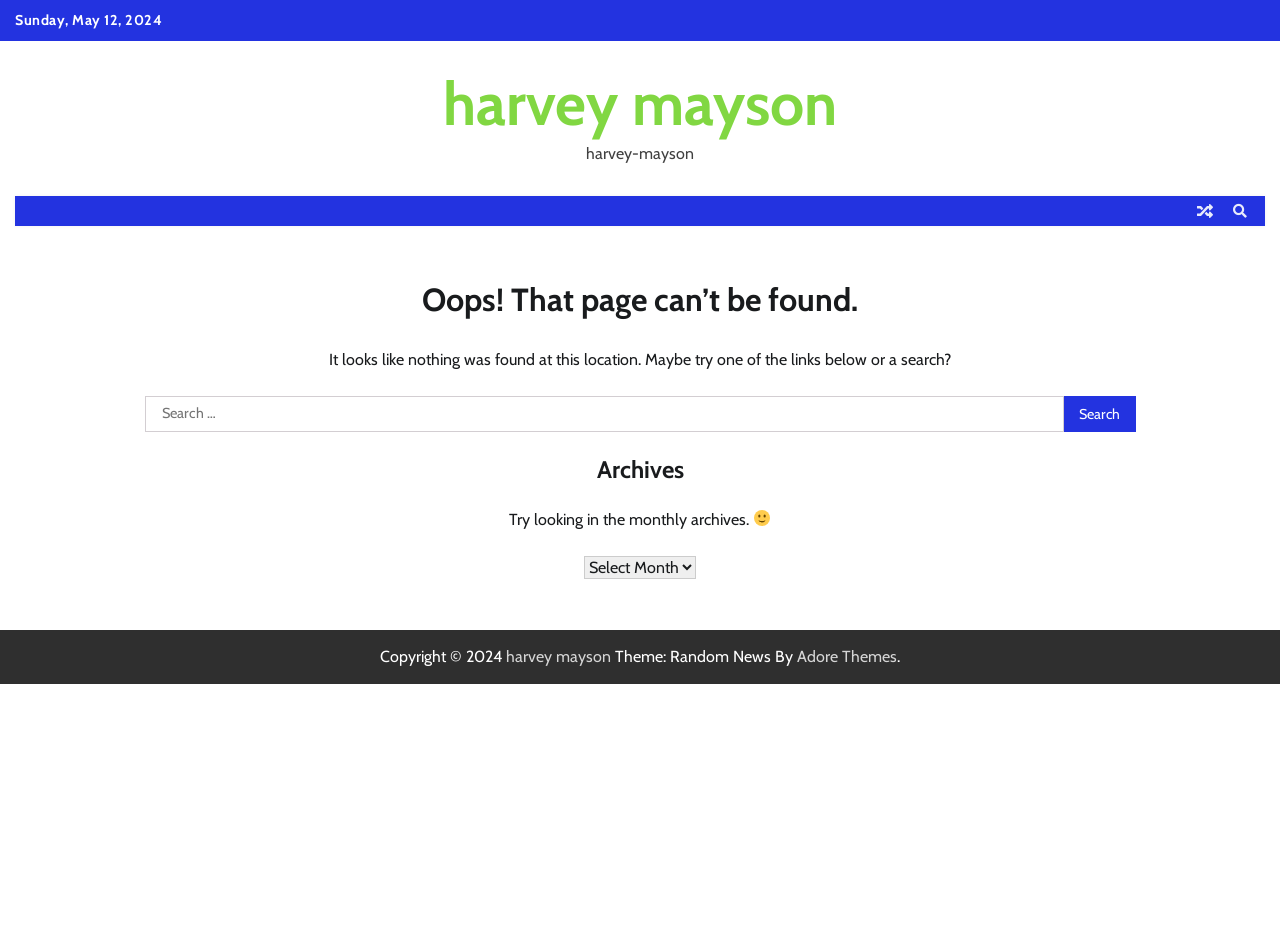Find the bounding box coordinates of the clickable area that will achieve the following instruction: "Visit Adore Themes".

[0.623, 0.684, 0.701, 0.704]